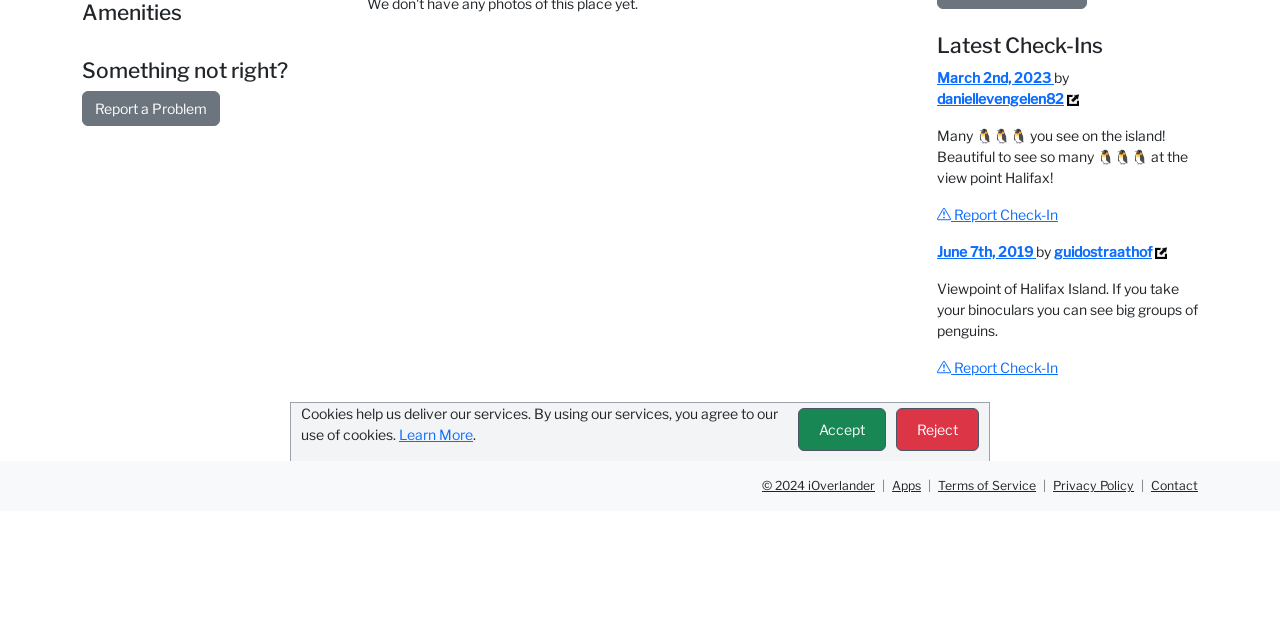Based on the provided description, "Terms of Service", find the bounding box of the corresponding UI element in the screenshot.

[0.733, 0.746, 0.809, 0.77]